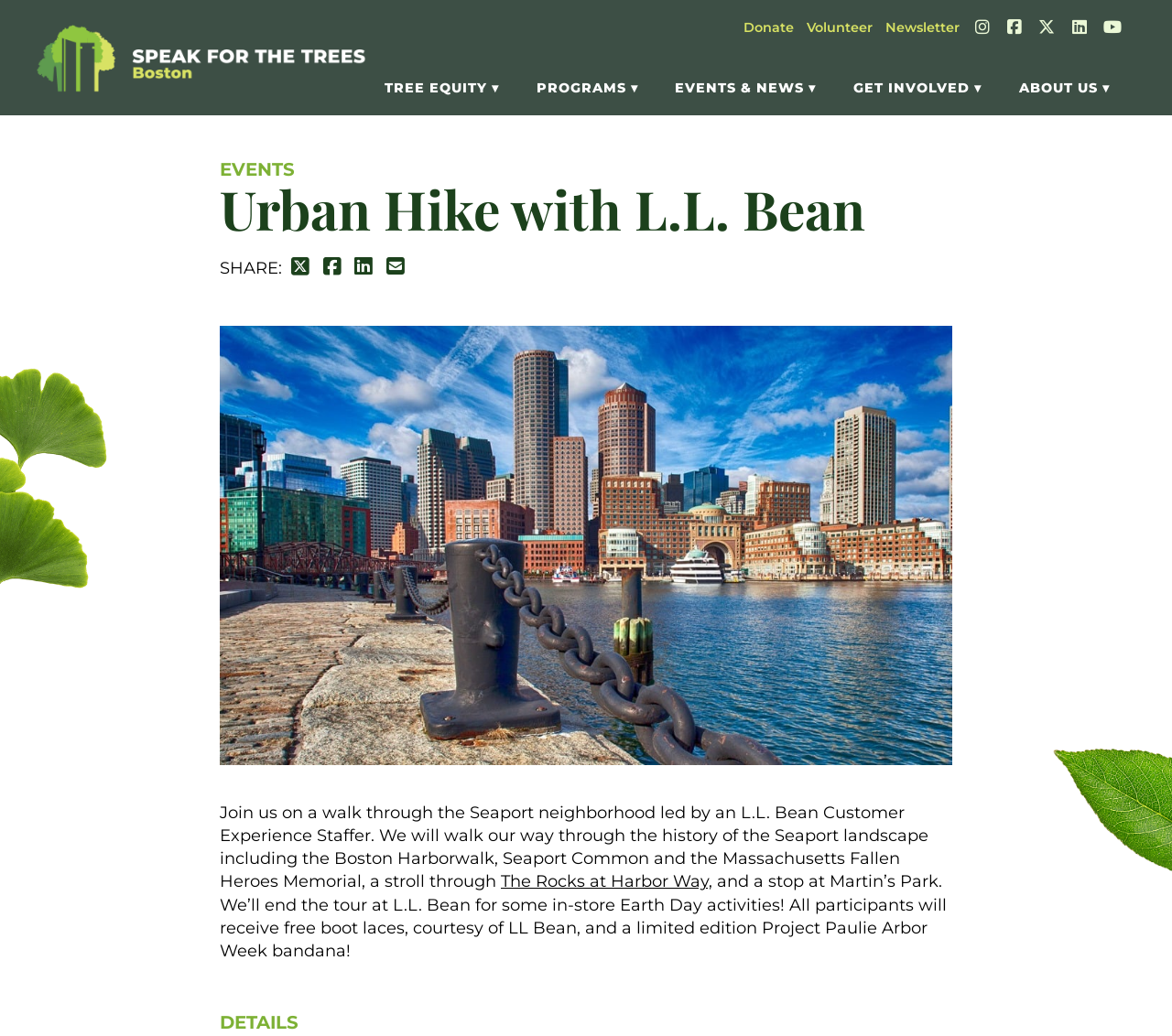Locate the bounding box coordinates of the clickable area needed to fulfill the instruction: "Visit the home page by clicking the 'Speak for the Trees logo art'".

[0.031, 0.013, 0.312, 0.102]